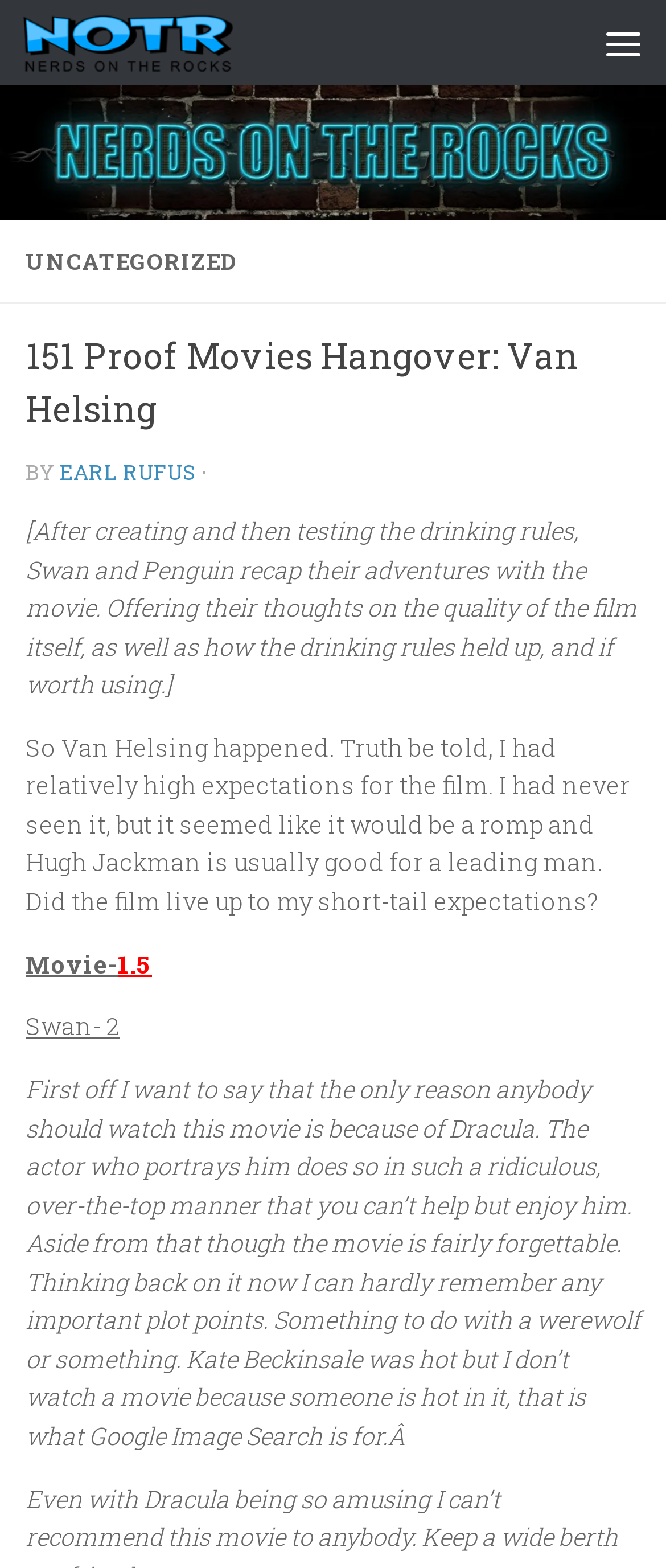Given the description of a UI element: "Earl Rufus", identify the bounding box coordinates of the matching element in the webpage screenshot.

[0.09, 0.292, 0.295, 0.31]